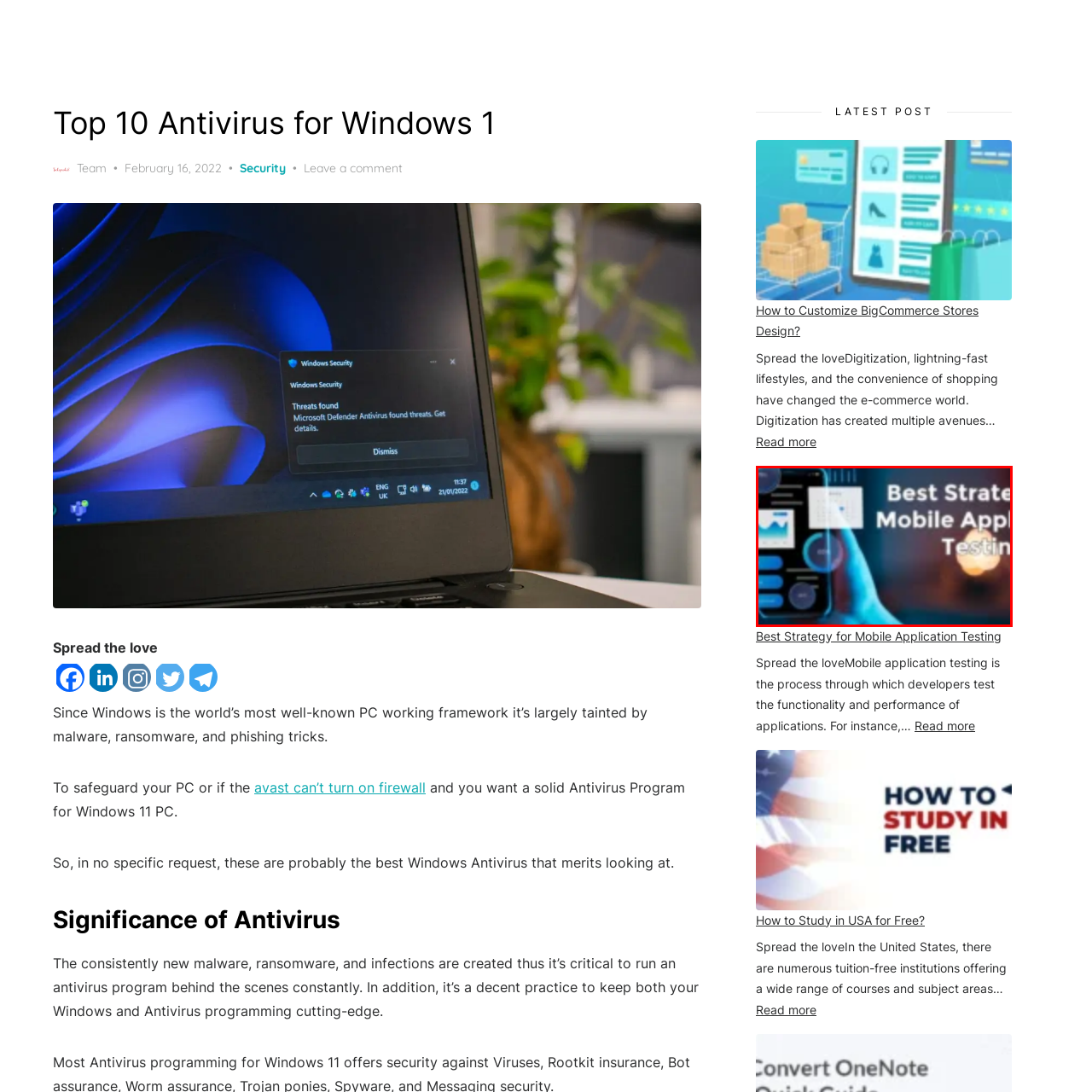Check the content in the red bounding box and reply to the question using a single word or phrase:
What is the purpose of the graphs on the screen?

Displaying performance metrics